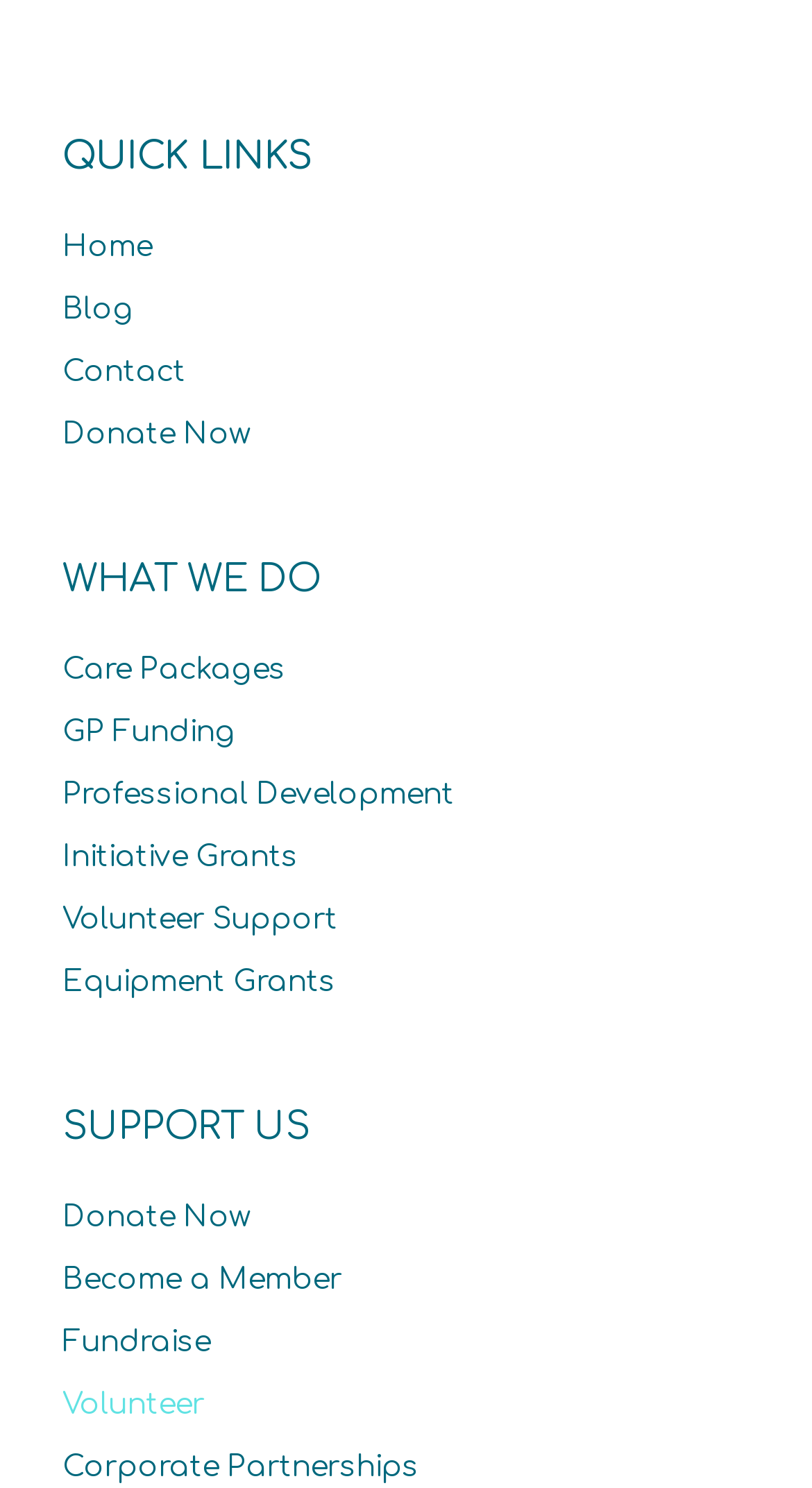Determine the bounding box coordinates for the area that needs to be clicked to fulfill this task: "view care packages". The coordinates must be given as four float numbers between 0 and 1, i.e., [left, top, right, bottom].

[0.077, 0.43, 0.923, 0.472]